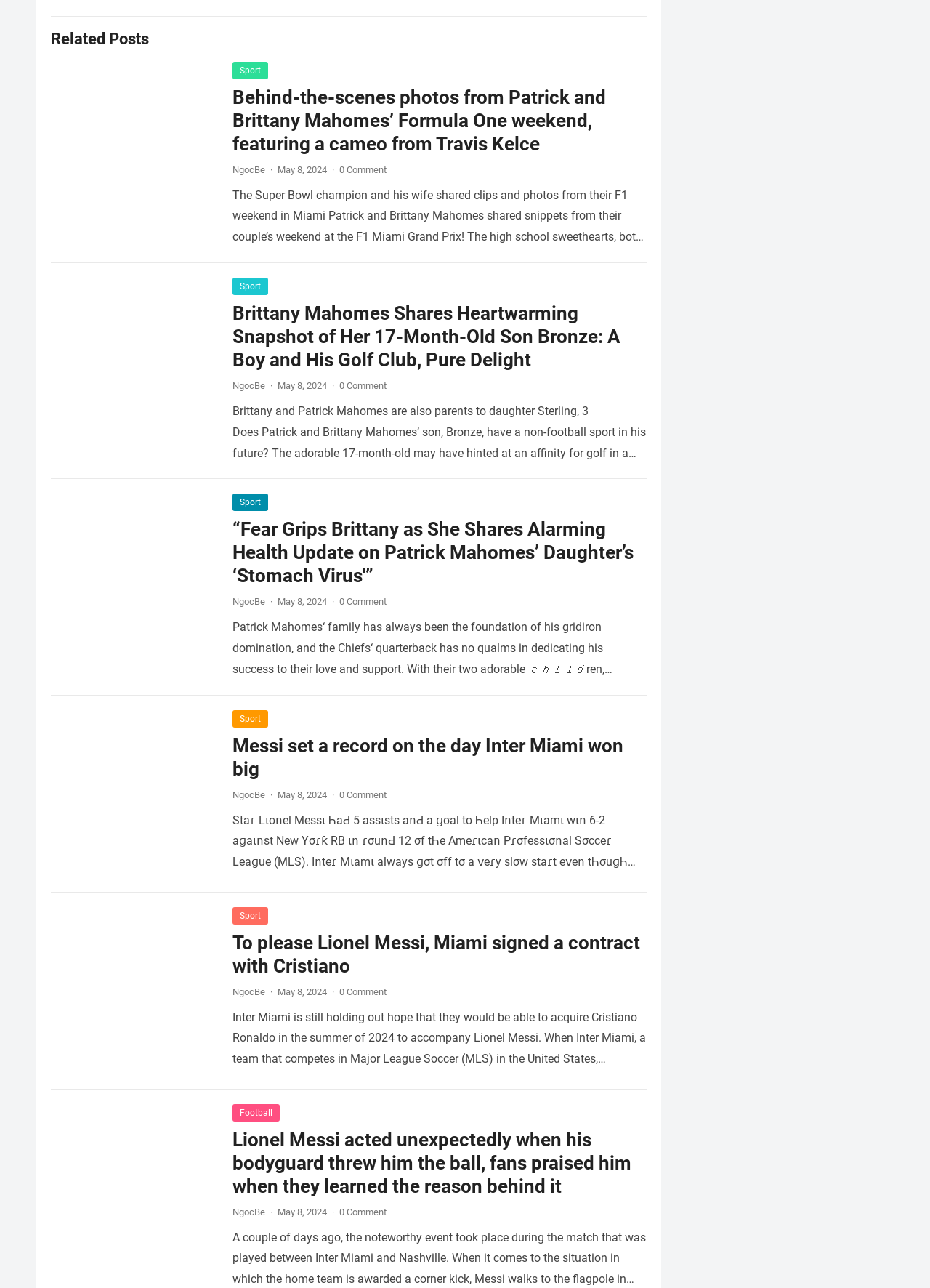Find and provide the bounding box coordinates for the UI element described with: "Sport".

[0.25, 0.551, 0.288, 0.565]